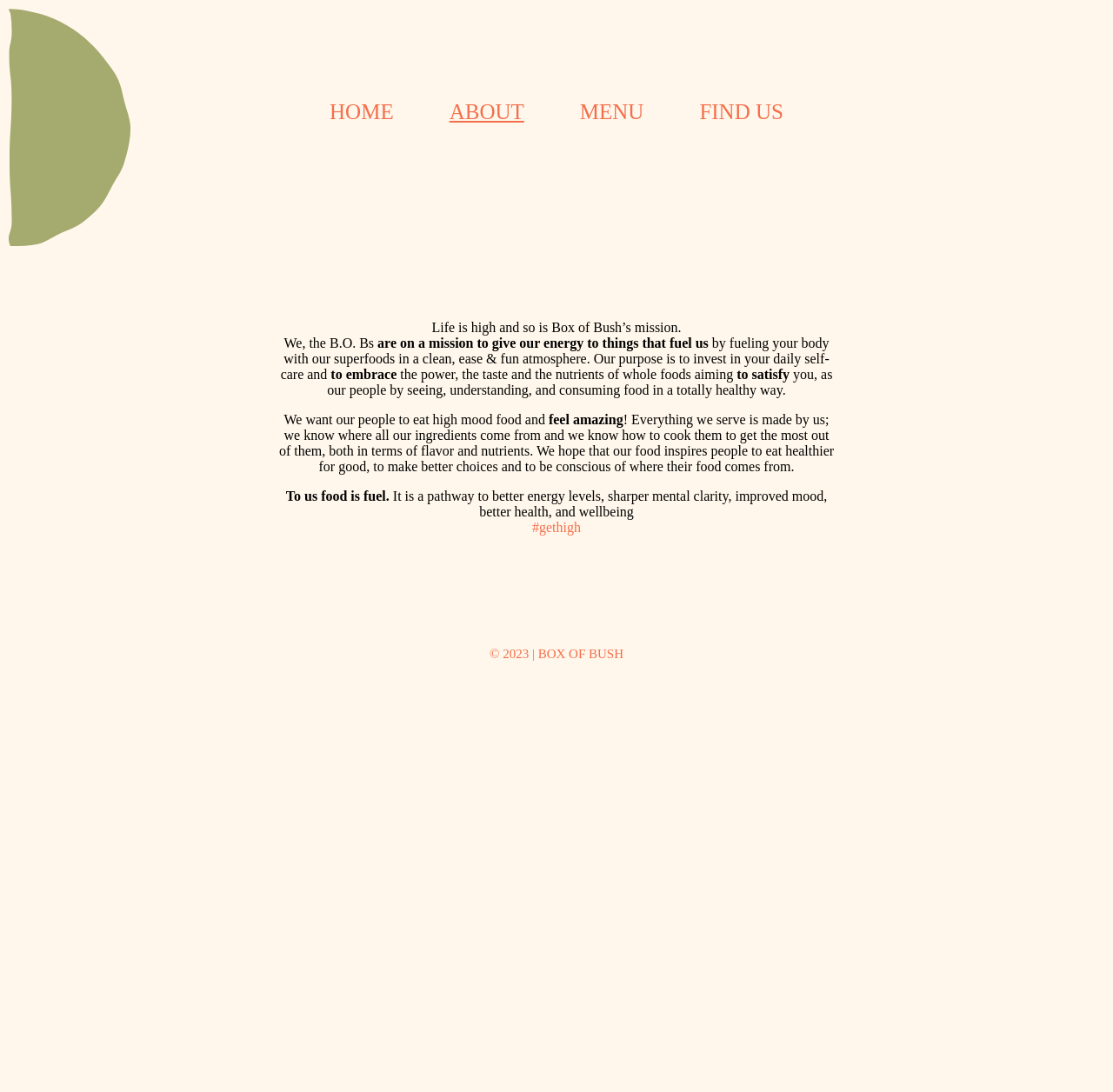Identify the bounding box coordinates for the UI element that matches this description: "Find Us".

[0.628, 0.09, 0.704, 0.114]